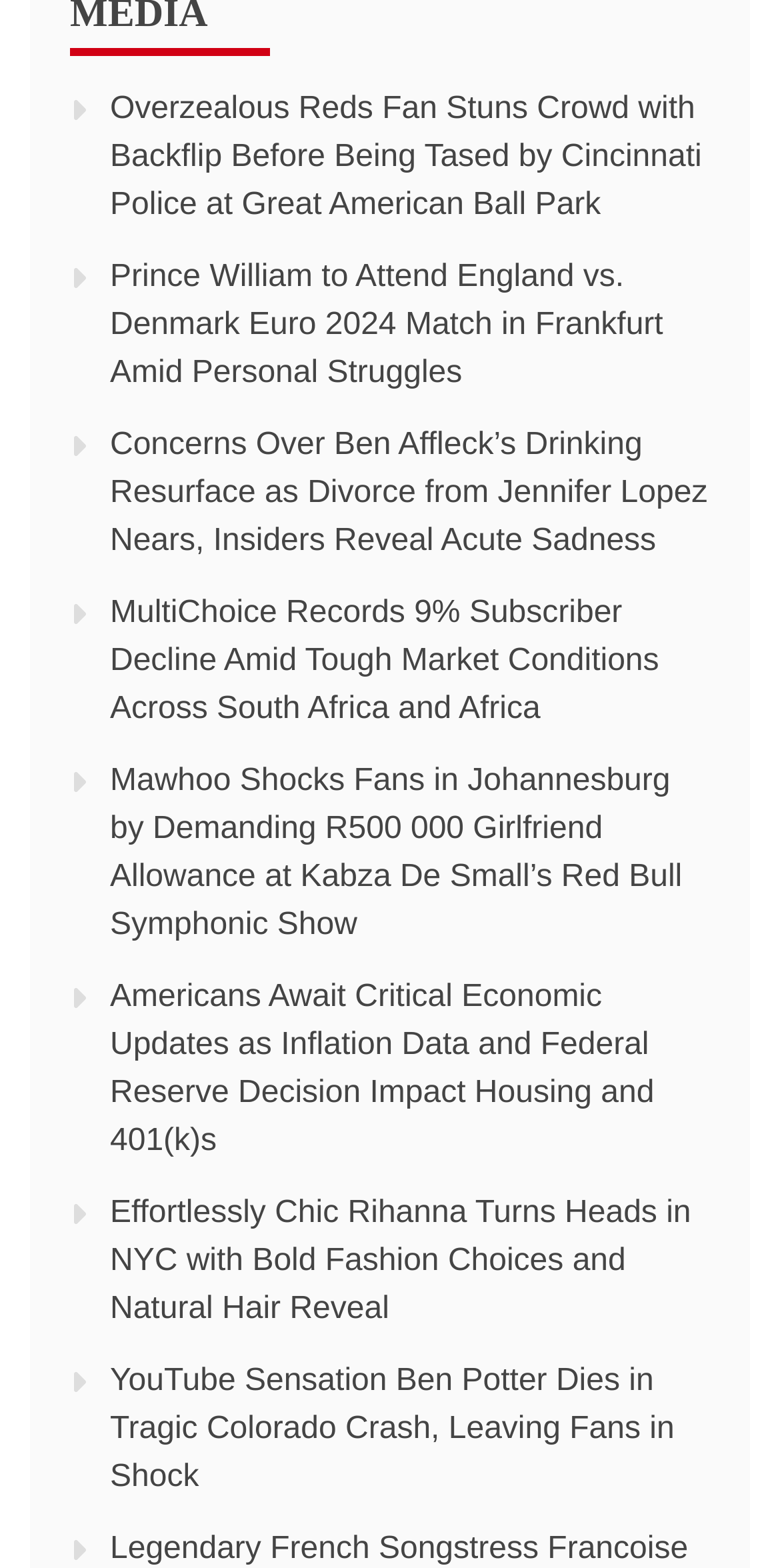Could you find the bounding box coordinates of the clickable area to complete this instruction: "Get updates on MultiChoice subscriber decline"?

[0.141, 0.38, 0.845, 0.463]